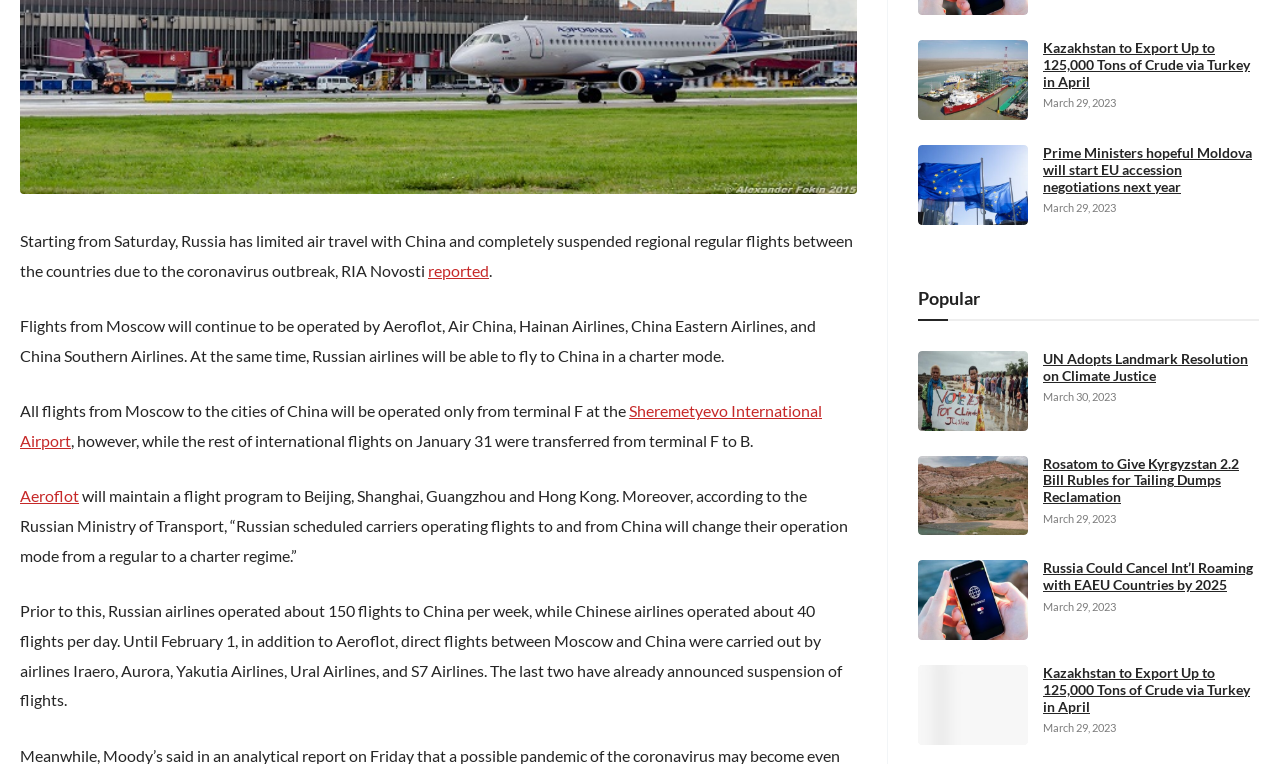Bounding box coordinates are specified in the format (top-left x, top-left y, bottom-right x, bottom-right y). All values are floating point numbers bounded between 0 and 1. Please provide the bounding box coordinate of the region this sentence describes: March 29, 2023

[0.815, 0.263, 0.872, 0.28]